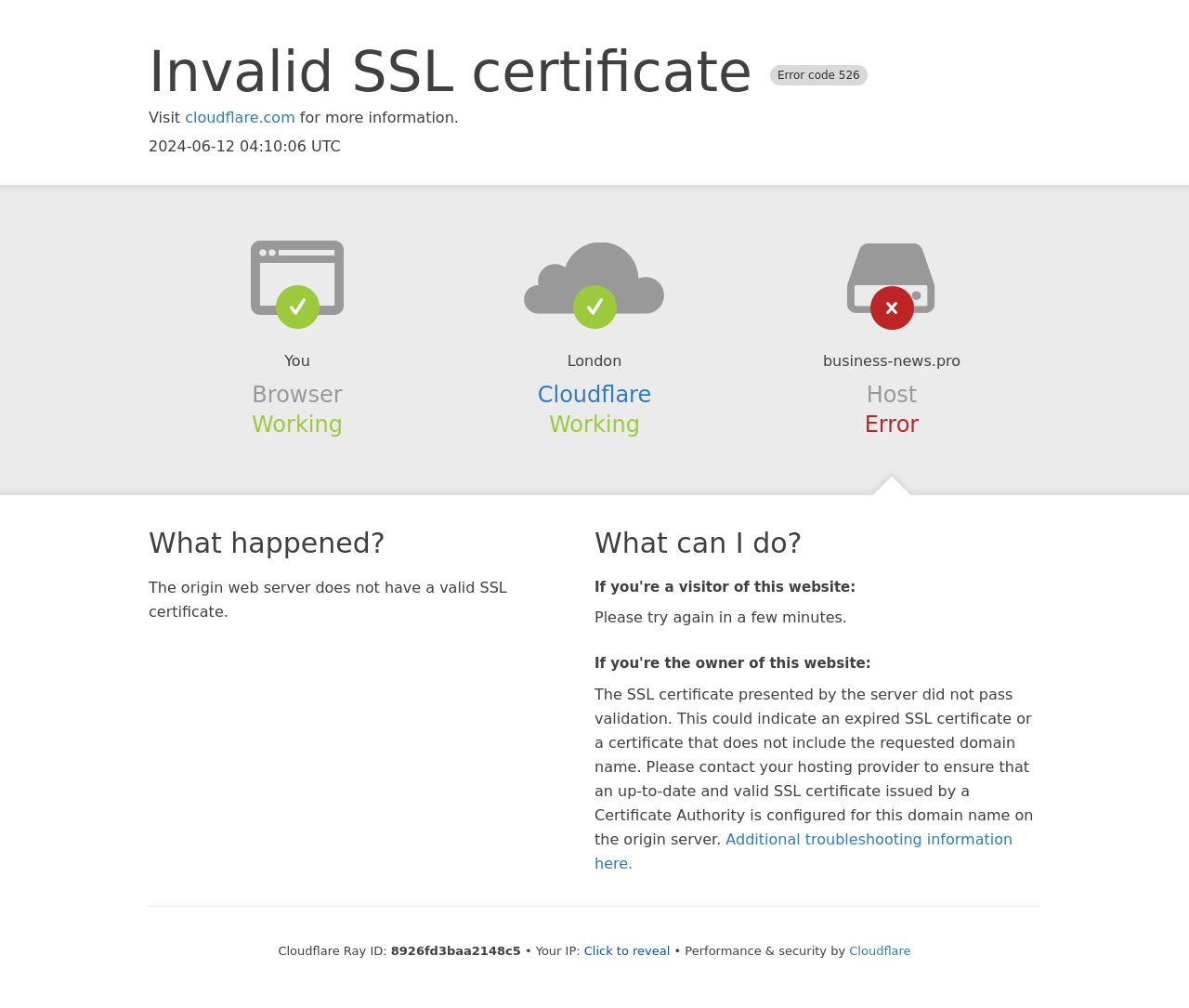Extract the bounding box coordinates of the UI element described: "Click to reveal". Provide the coordinates in the format [left, top, right, bottom] with values ranging from 0 to 1.

[0.491, 0.936, 0.564, 0.95]